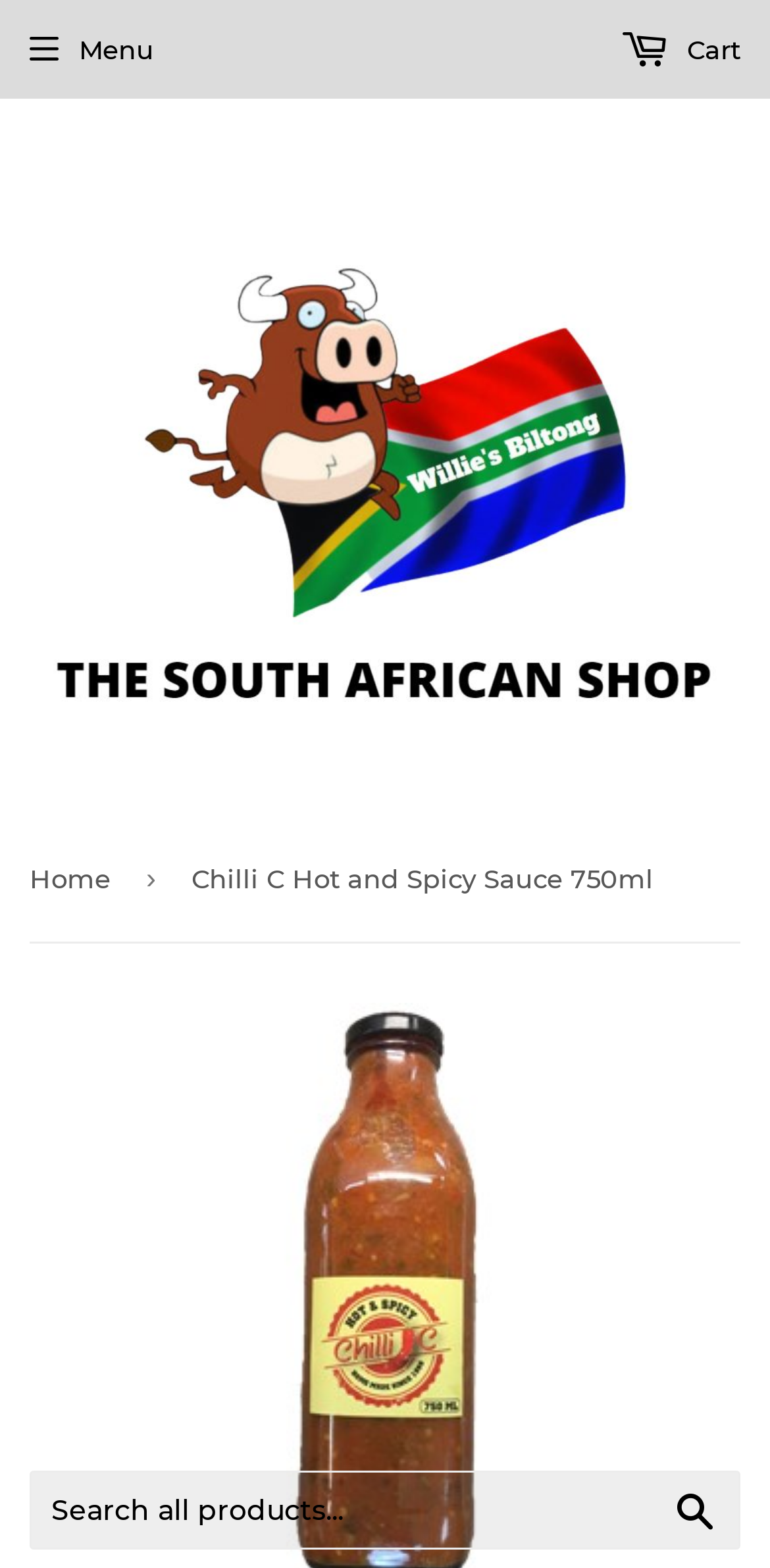Determine the bounding box for the UI element described here: "Cart 0".

[0.544, 0.006, 0.961, 0.057]